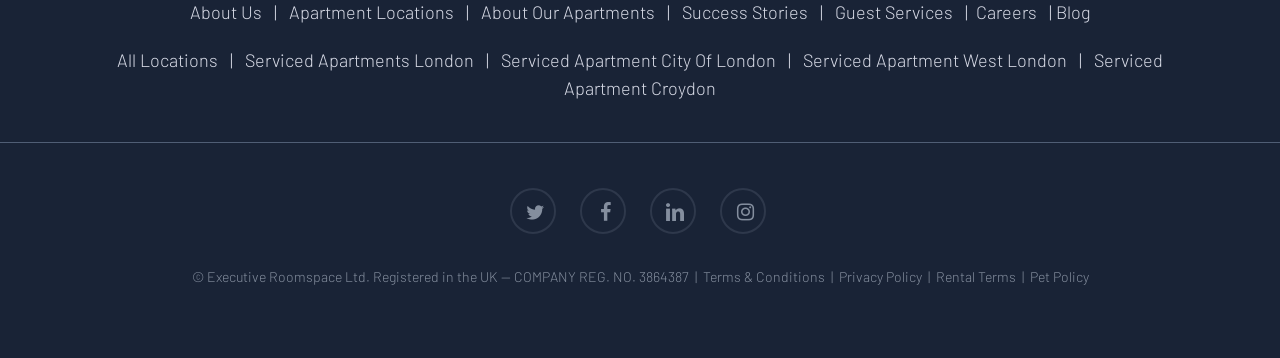What is the company registration number mentioned on the page?
Respond to the question with a single word or phrase according to the image.

3864387